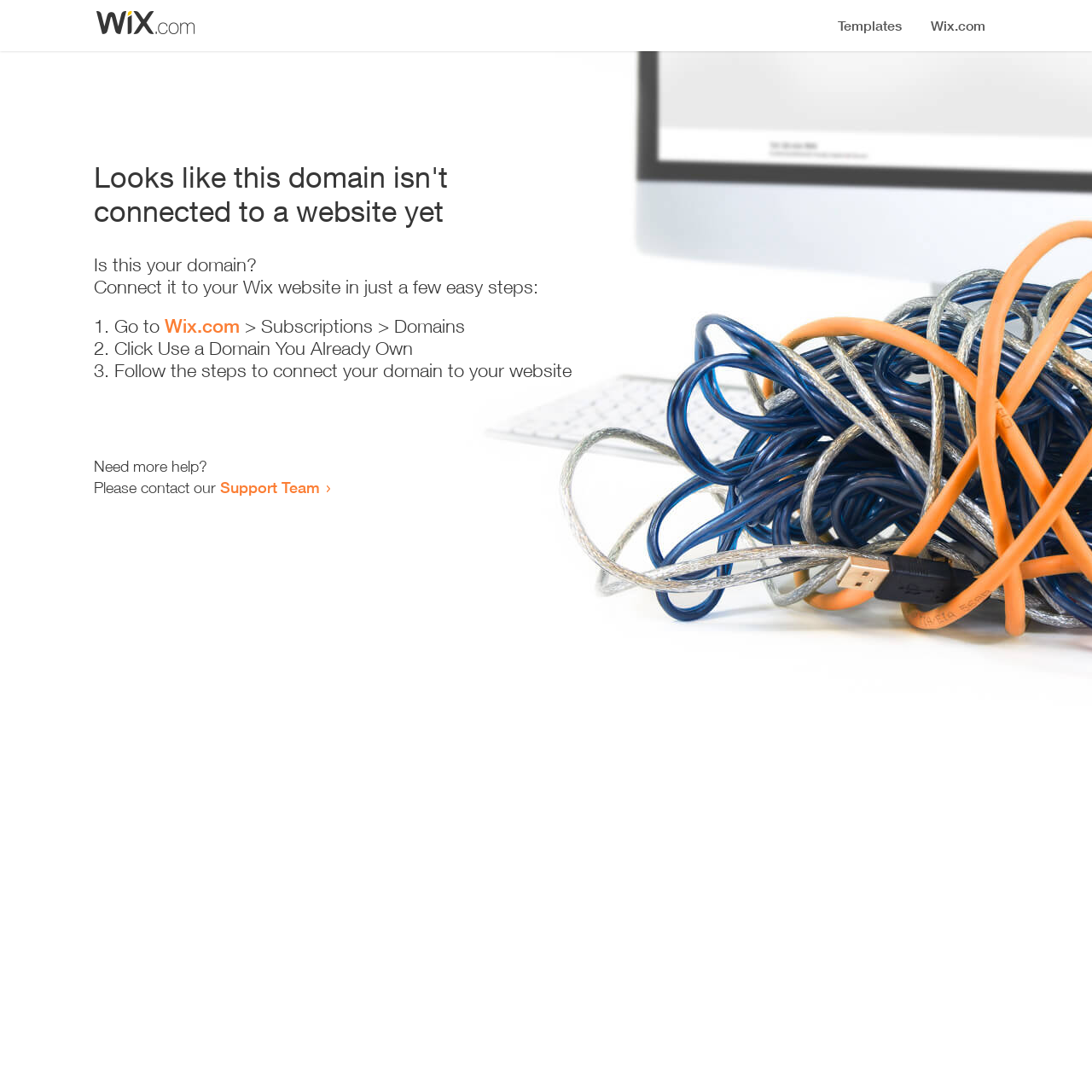Find the main header of the webpage and produce its text content.

Looks like this domain isn't
connected to a website yet